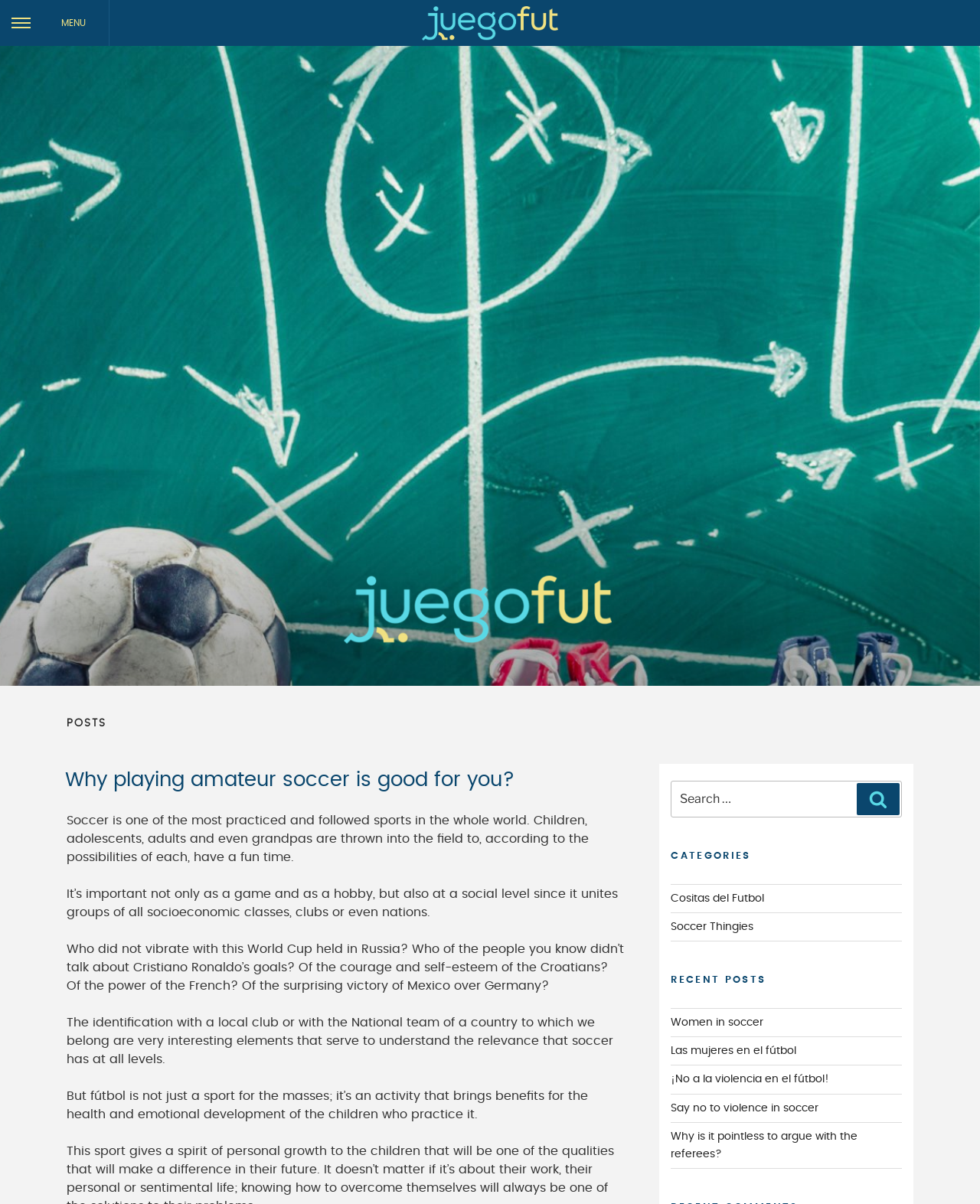Create an in-depth description of the webpage, covering main sections.

The webpage is titled "JuegoFut" and appears to be a blog or news website focused on soccer. At the top left corner, there is a link to "Skip to content" and a "MENU" button. Below the menu, there is a large image of the website's logo, "JuegoFut", which takes up most of the top section of the page.

Below the logo, there is a heading "JUEGOFUT" followed by a subheading "POSTS". The posts section is divided into several articles, with the first article titled "Why playing amateur soccer is good for you?". This article has a brief summary, which discusses the benefits of playing soccer, including its social and health benefits.

To the right of the posts section, there is a search bar with a button labeled "Search". Below the search bar, there are three headings: "CATEGORIES", "RECENT POSTS", and a list of links to different categories and recent posts, including "Cositas del Futbol", "Soccer Thingies", "Women in soccer", and others.

The webpage has a clean and organized layout, with clear headings and concise text. The use of images is minimal, with only the website's logo and a small icon next to the search bar. Overall, the webpage appears to be a blog or news website focused on soccer, with a focus on providing informative articles and easy navigation.